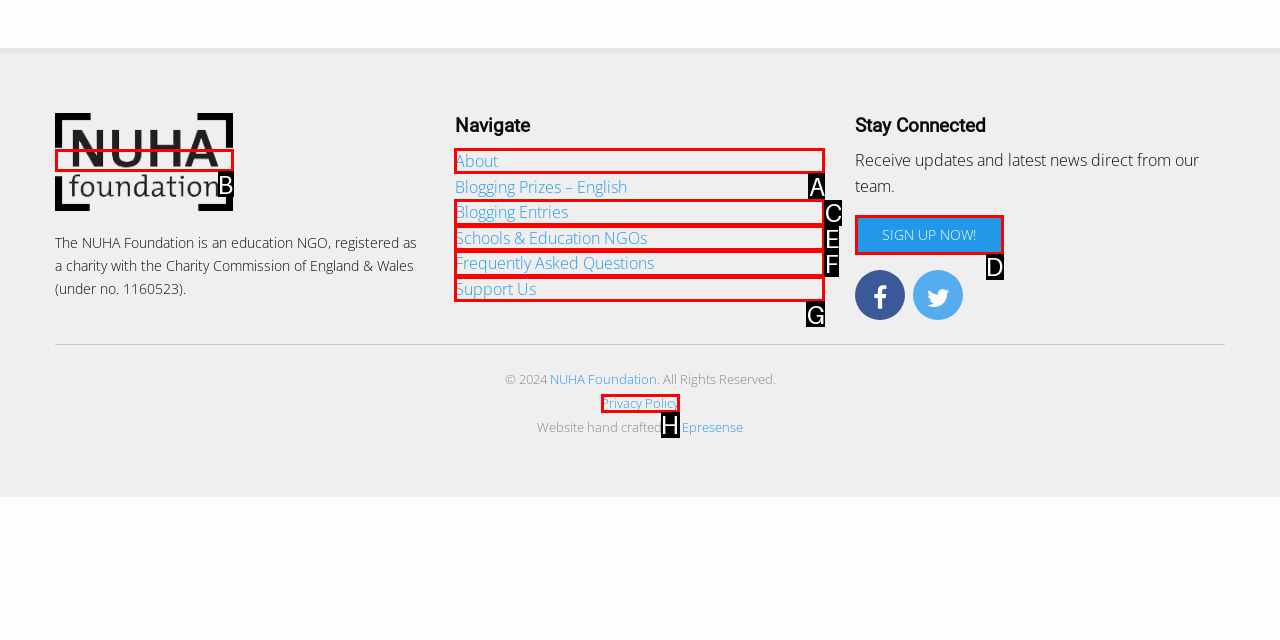Select the appropriate option that fits: Sign up now!
Reply with the letter of the correct choice.

D